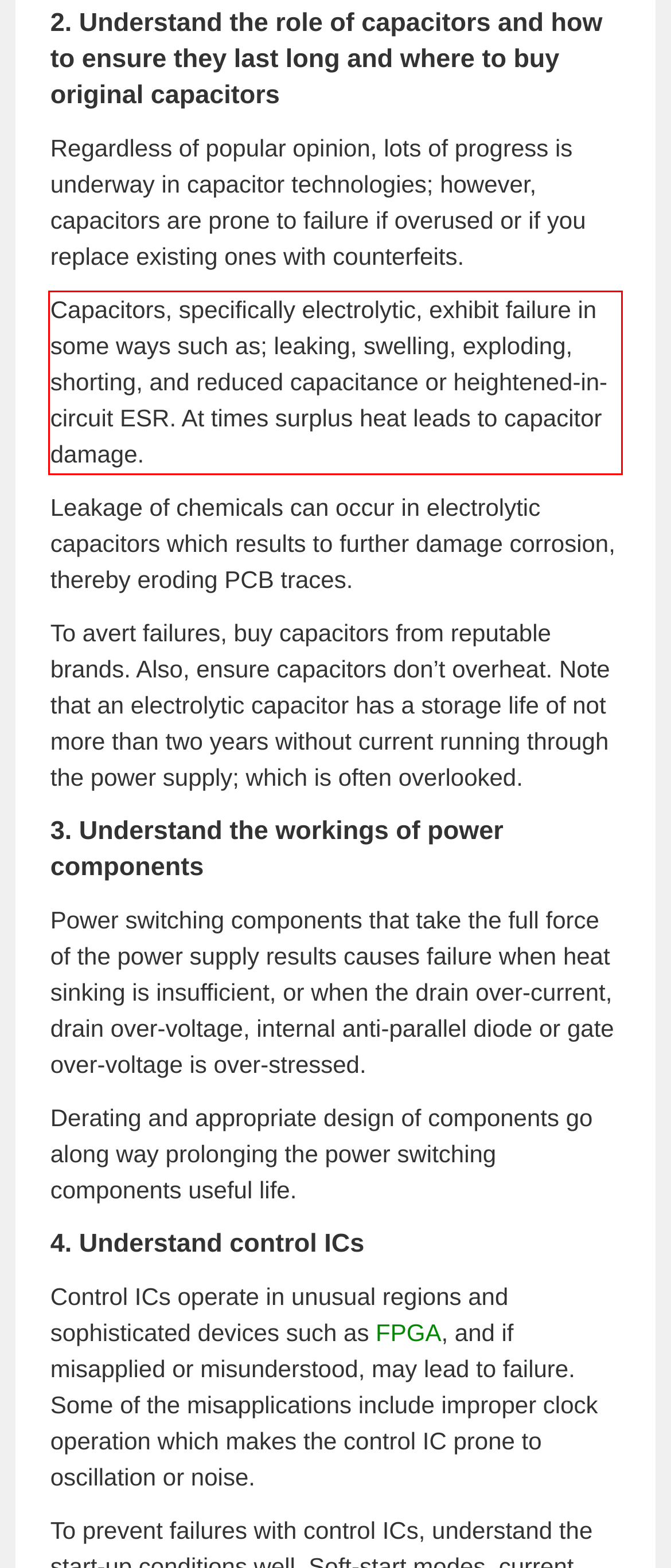Analyze the webpage screenshot and use OCR to recognize the text content in the red bounding box.

Capacitors, specifically electrolytic, exhibit failure in some ways such as; leaking, swelling, exploding, shorting, and reduced capacitance or heightened-in-circuit ESR. At times surplus heat leads to capacitor damage.